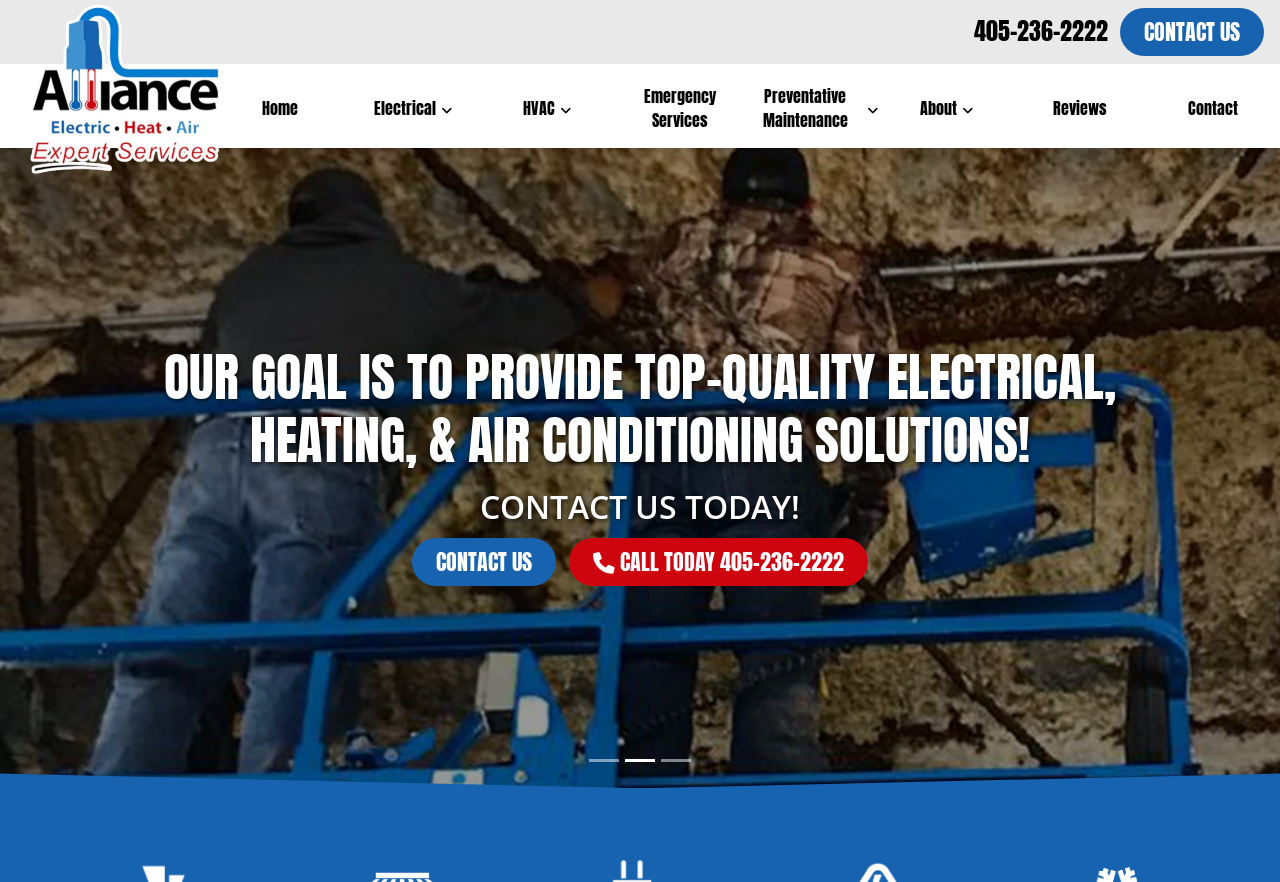Using the element description provided, determine the bounding box coordinates in the format (top-left x, top-left y, bottom-right x, bottom-right y). Ensure that all values are floating point numbers between 0 and 1. Element description: Electrical

[0.272, 0.091, 0.373, 0.155]